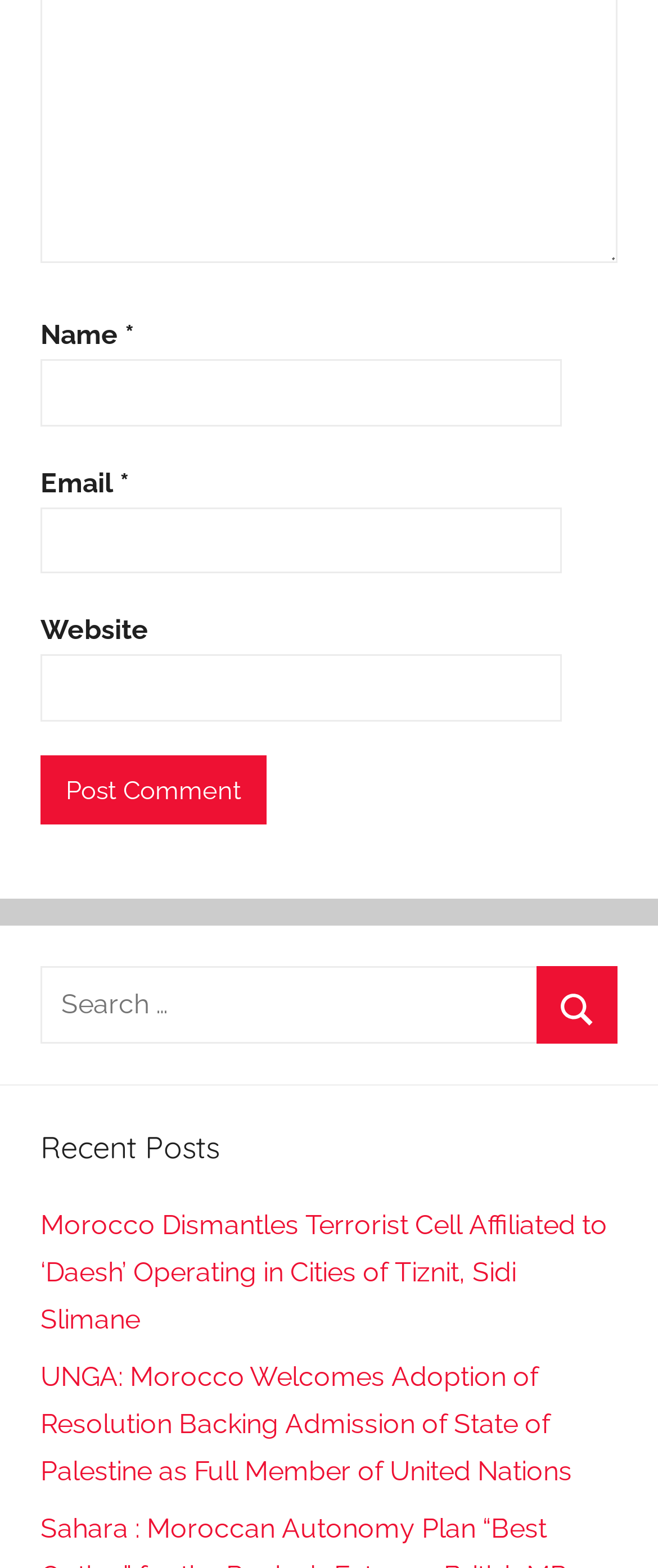Kindly determine the bounding box coordinates for the area that needs to be clicked to execute this instruction: "Read recent post about Morocco".

[0.062, 0.771, 0.923, 0.851]